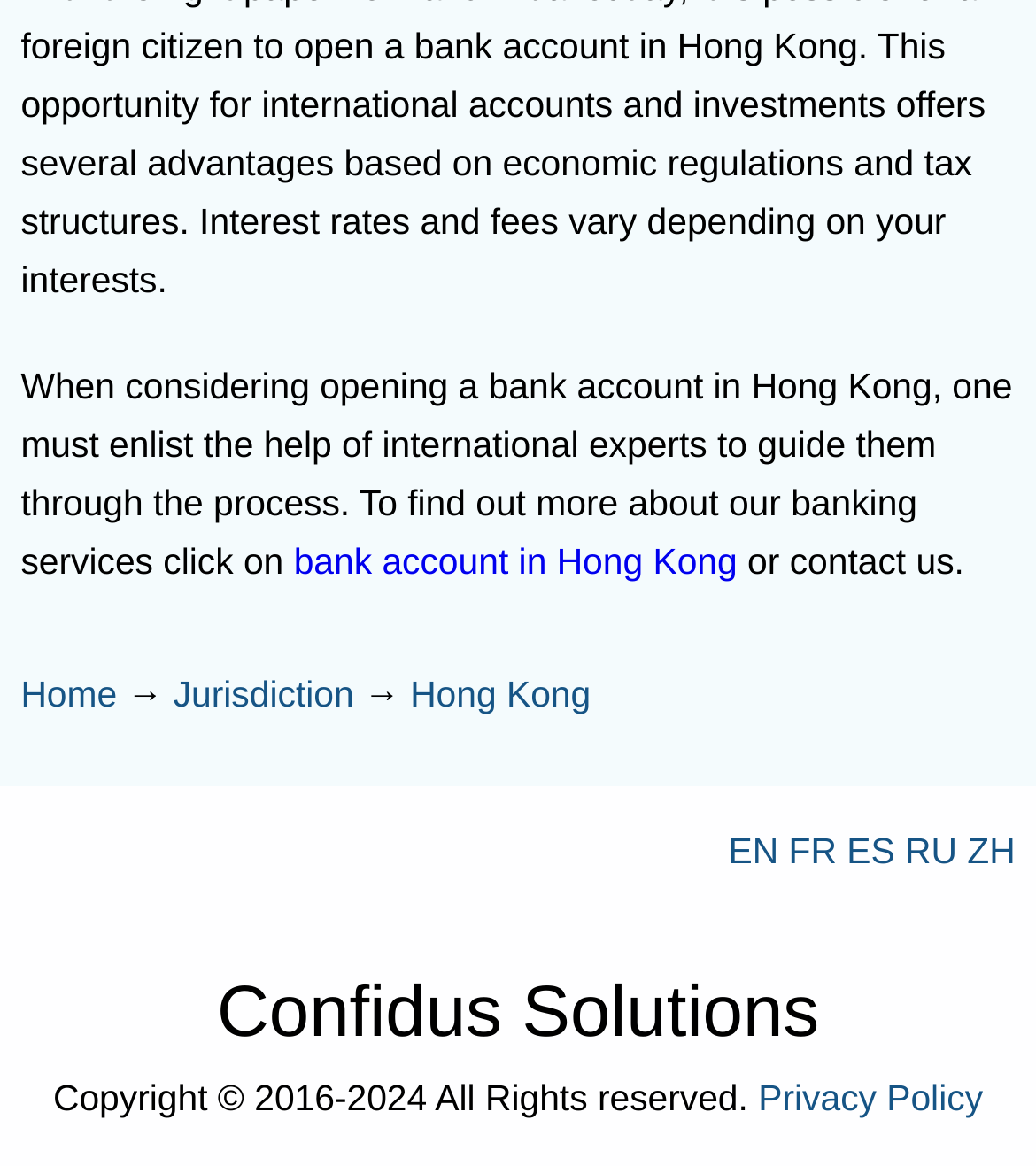What is the name of the company providing banking services?
Based on the image, give a one-word or short phrase answer.

Confidus Solutions